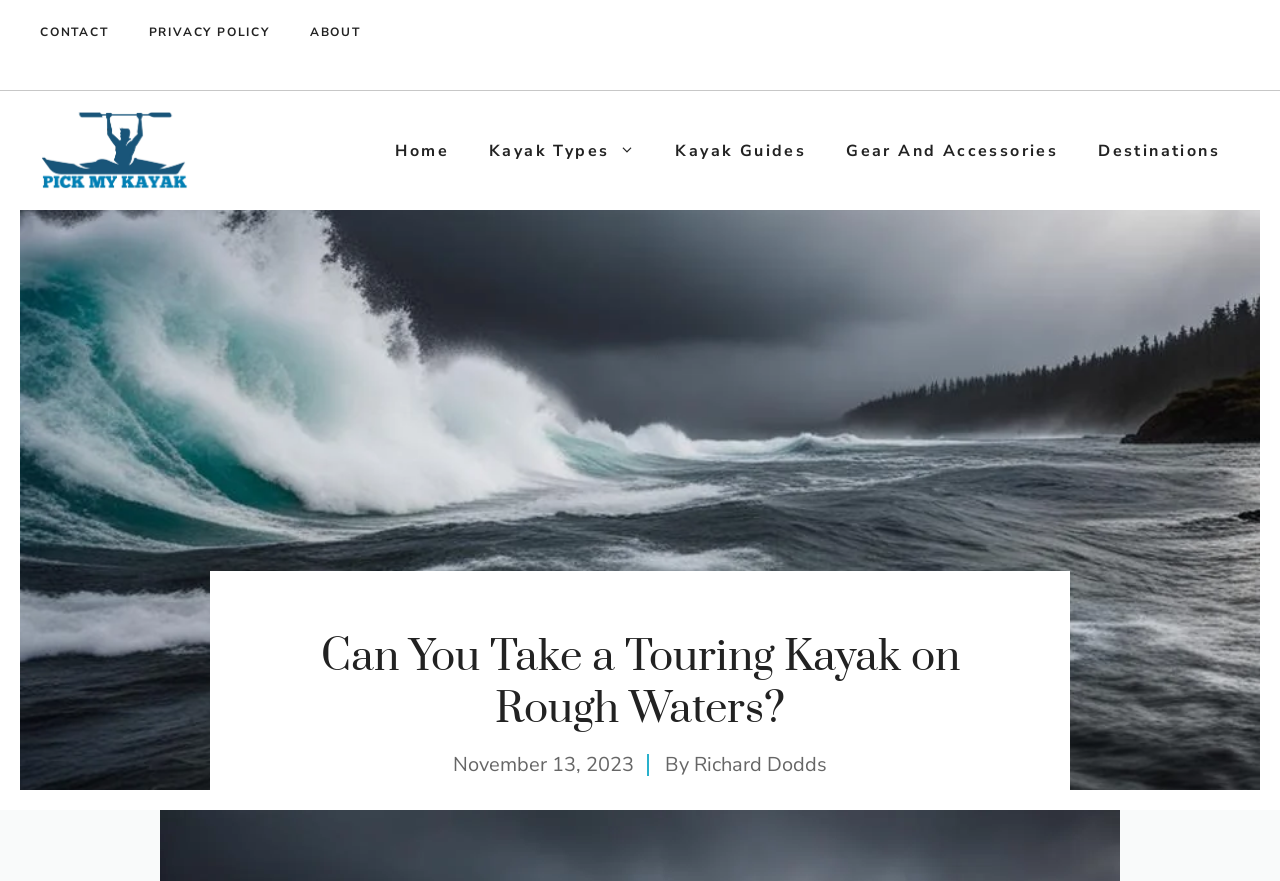Identify the bounding box of the UI component described as: "alt="Pick My Kayak"".

[0.031, 0.154, 0.148, 0.184]